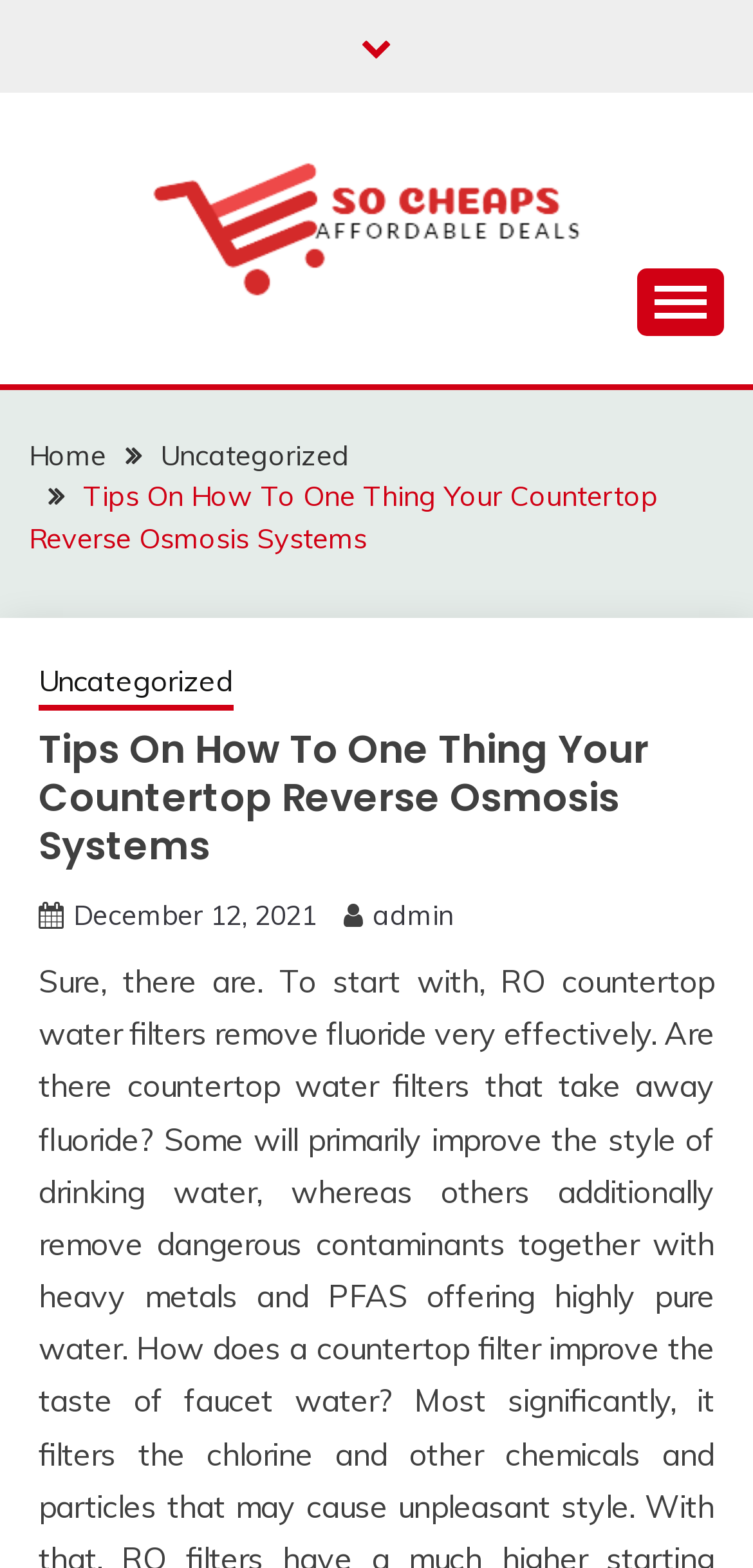Pinpoint the bounding box coordinates of the element that must be clicked to accomplish the following instruction: "Visit the 'admin' page". The coordinates should be in the format of four float numbers between 0 and 1, i.e., [left, top, right, bottom].

[0.495, 0.573, 0.603, 0.595]